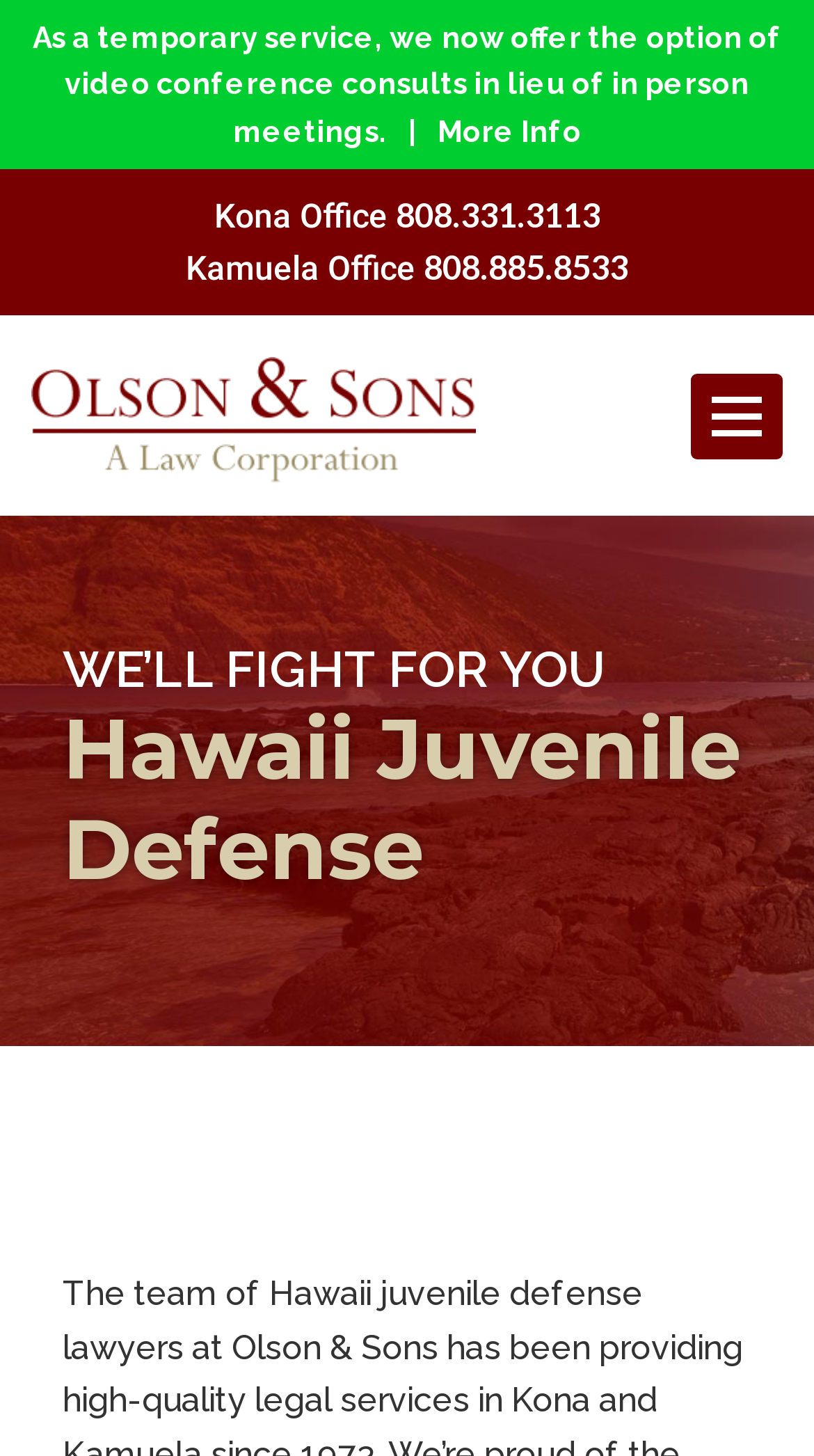Ascertain the bounding box coordinates for the UI element detailed here: "808.331.3113". The coordinates should be provided as [left, top, right, bottom] with each value being a float between 0 and 1.

[0.486, 0.134, 0.737, 0.161]